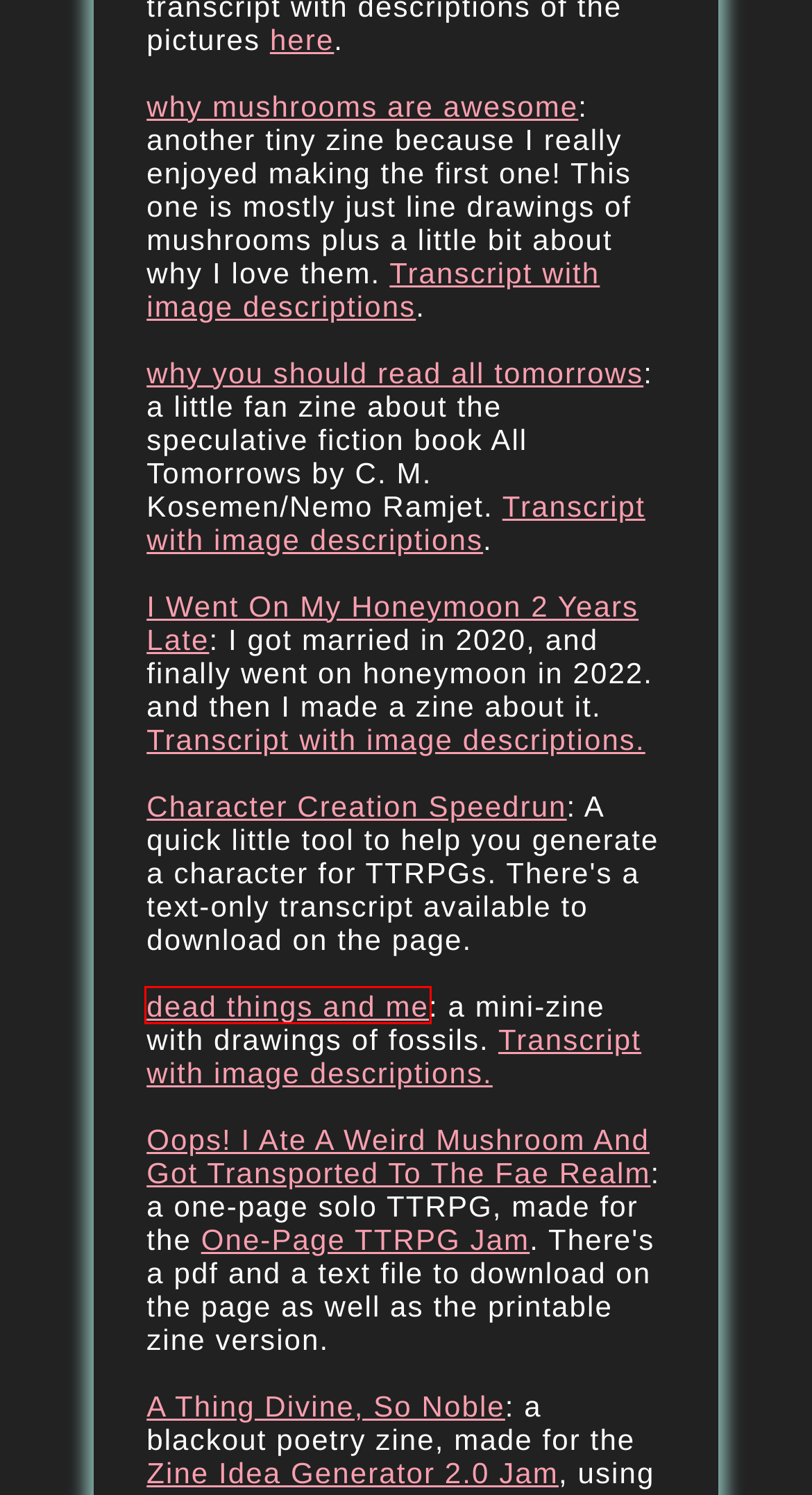Provided is a screenshot of a webpage with a red bounding box around an element. Select the most accurate webpage description for the page that appears after clicking the highlighted element. Here are the candidates:
A. Zine Idea Generator 2.0 Jam - itch.io
B. One-Page RPG Jam 2022 - itch.io
C. Oops! I Ate A Weird Mushroom And Got Transported To The Fae Realm by natrix
D. spooky season appreciation zine by natrix
E. dead things & me by natrix
F. why mushrooms are awesome by natrix
G. Rookie » How to Make a Zine
H. why you should read All Tomorrows by natrix

E